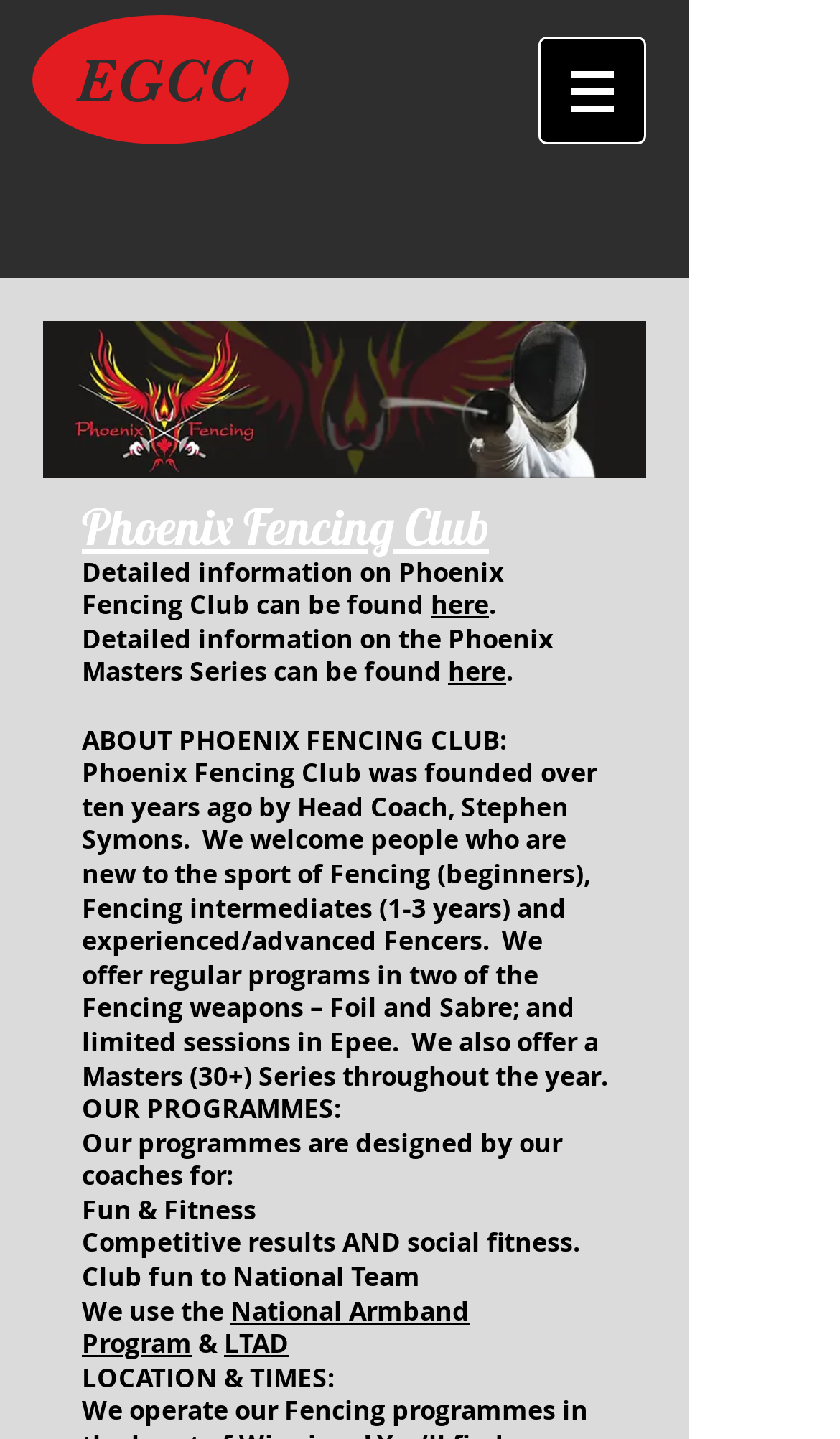What is the location of the club?
Please provide an in-depth and detailed response to the question.

The location of the club is not explicitly stated on the webpage, but there is a section titled 'LOCATION & TIMES:' which suggests that this information may be available elsewhere on the website.